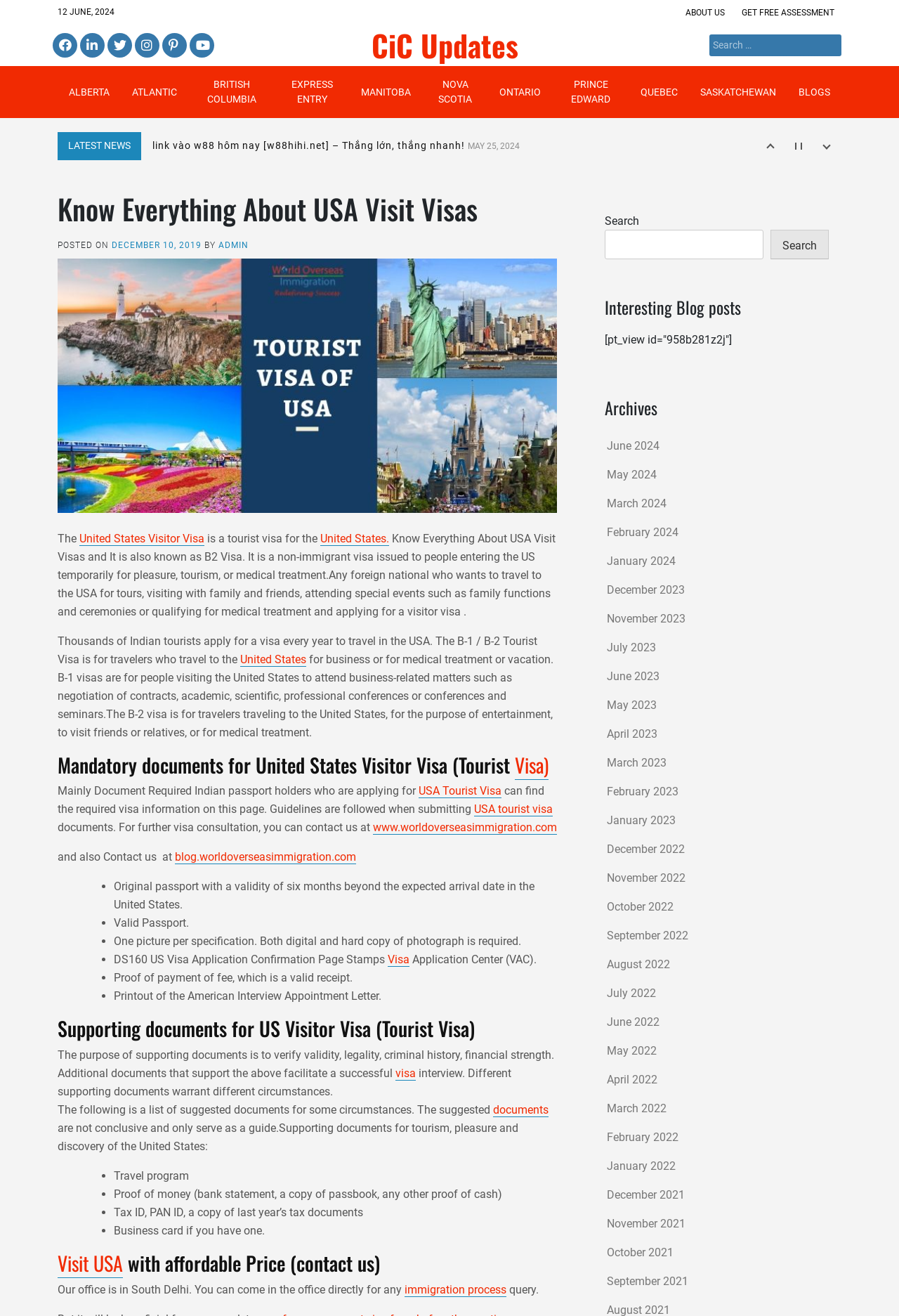Look at the image and give a detailed response to the following question: What is the purpose of supporting documents for a US Visitor Visa?

The purpose of supporting documents for a US Visitor Visa is to verify the validity, legality, criminal history, and financial strength of the applicant, as mentioned in the webpage content, and to facilitate a successful visa interview.